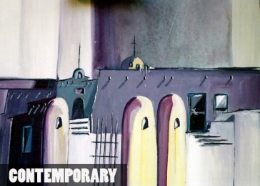What is the theme of the artwork?
Answer the question with a single word or phrase derived from the image.

Contemporary